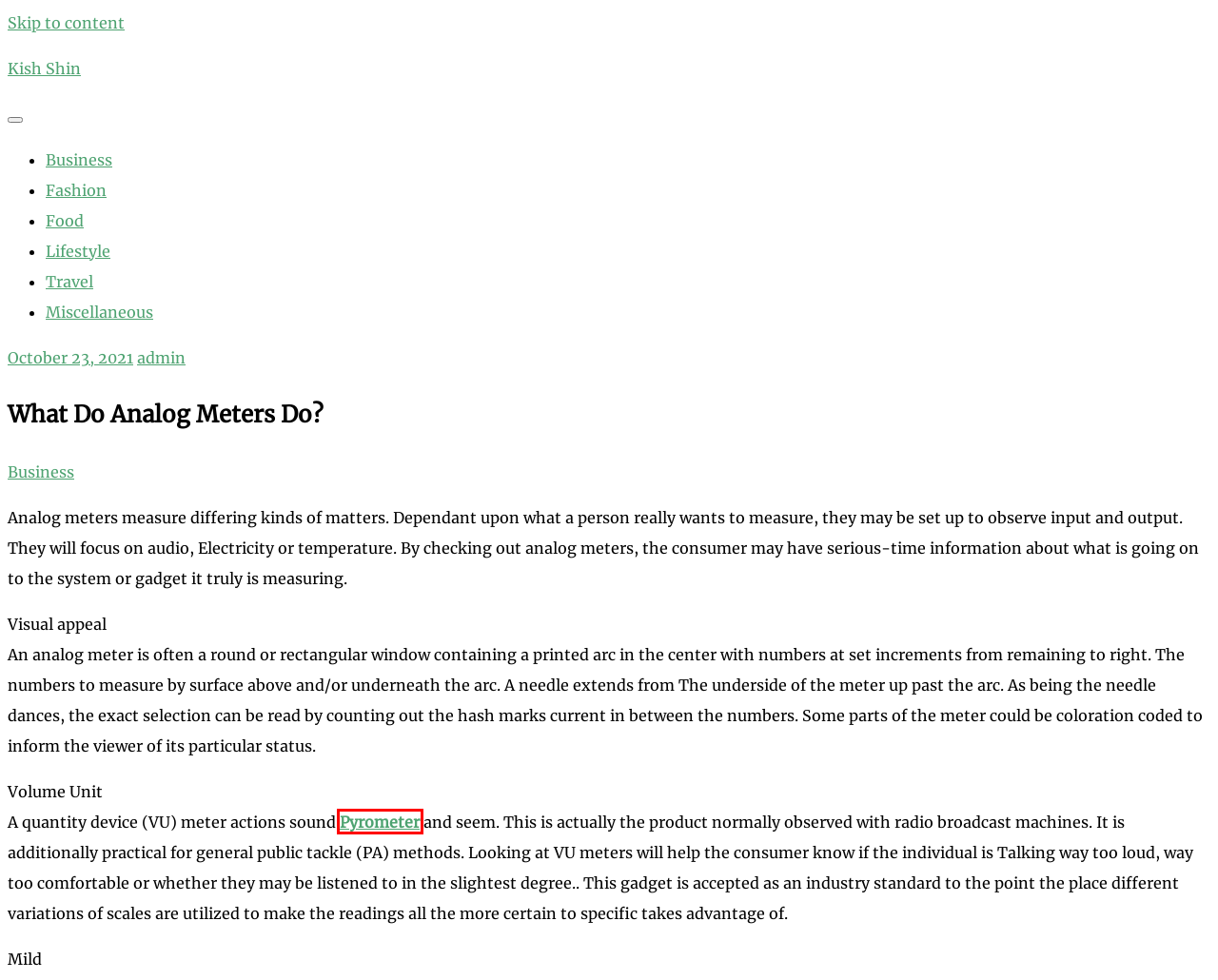You see a screenshot of a webpage with a red bounding box surrounding an element. Pick the webpage description that most accurately represents the new webpage after interacting with the element in the red bounding box. The options are:
A. Wide range of Pyrometer, Optical Pyrometer, IR Thermometer, Infrared Thermometer | Tempsens
B. Fibromyalgia 치료 마사지 – 치료사 선택을위한 접근법 – Kish Shin
C. SLOT88: KAKAKSLOT88 Situs Judi Slot Gacor Online Viral
D. AGEN138 $$ Menangkan Slot Online Gebyar Rupiah Jackpot RTP Maxwin
E. Business – Kish Shin
F. Lifestyle – Kish Shin
G. SERUBET : Inilah Zona Agen Slot Dana Qris Paling Praktis
H. GARUDA138 : The Best Sites Online Games Slot PG Soft Mudah Menang 2024

A